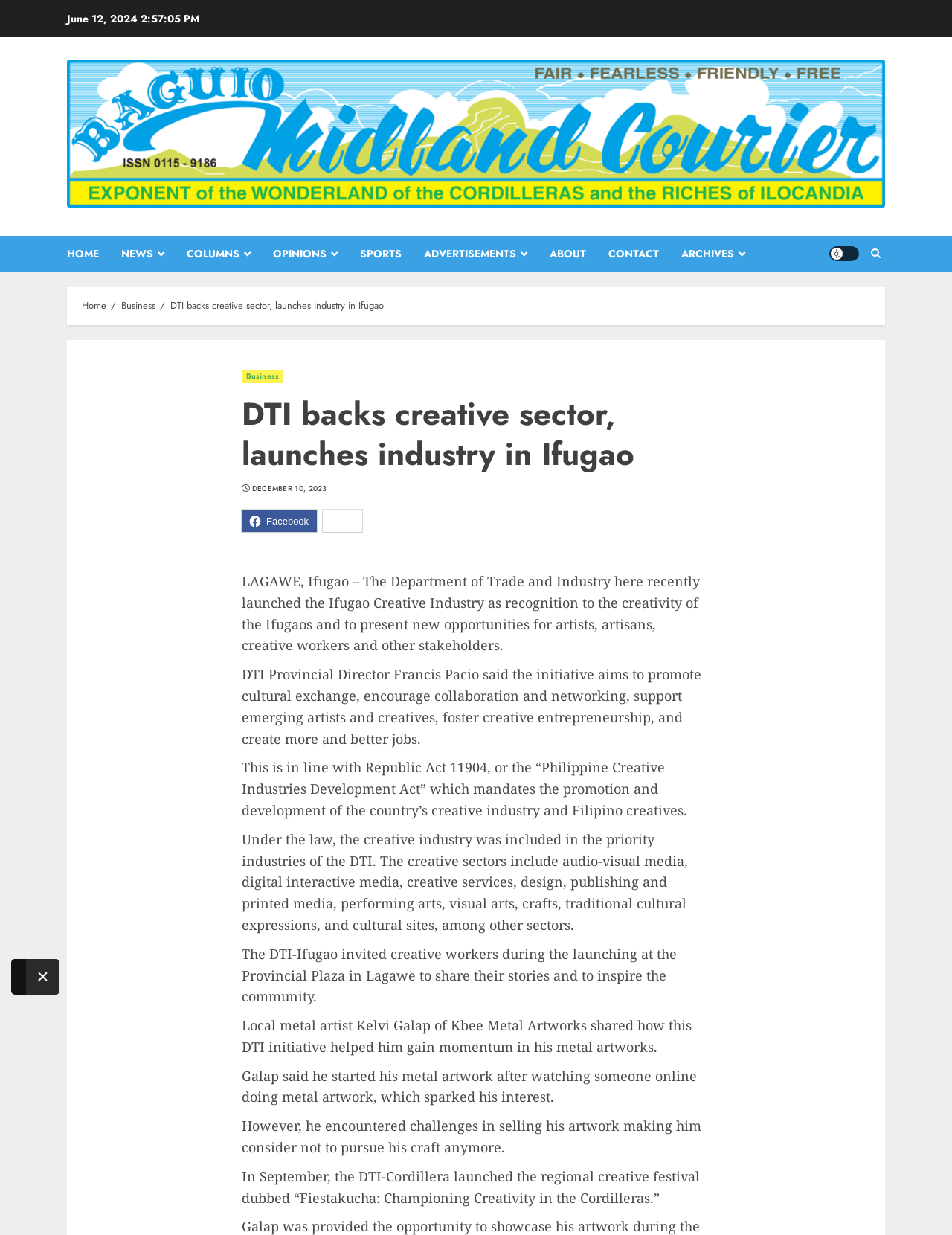Using details from the image, please answer the following question comprehensively:
What is the date of the news article?

I found the date of the news article by looking at the top of the webpage, where it says 'June 12, 2024' in a static text element.